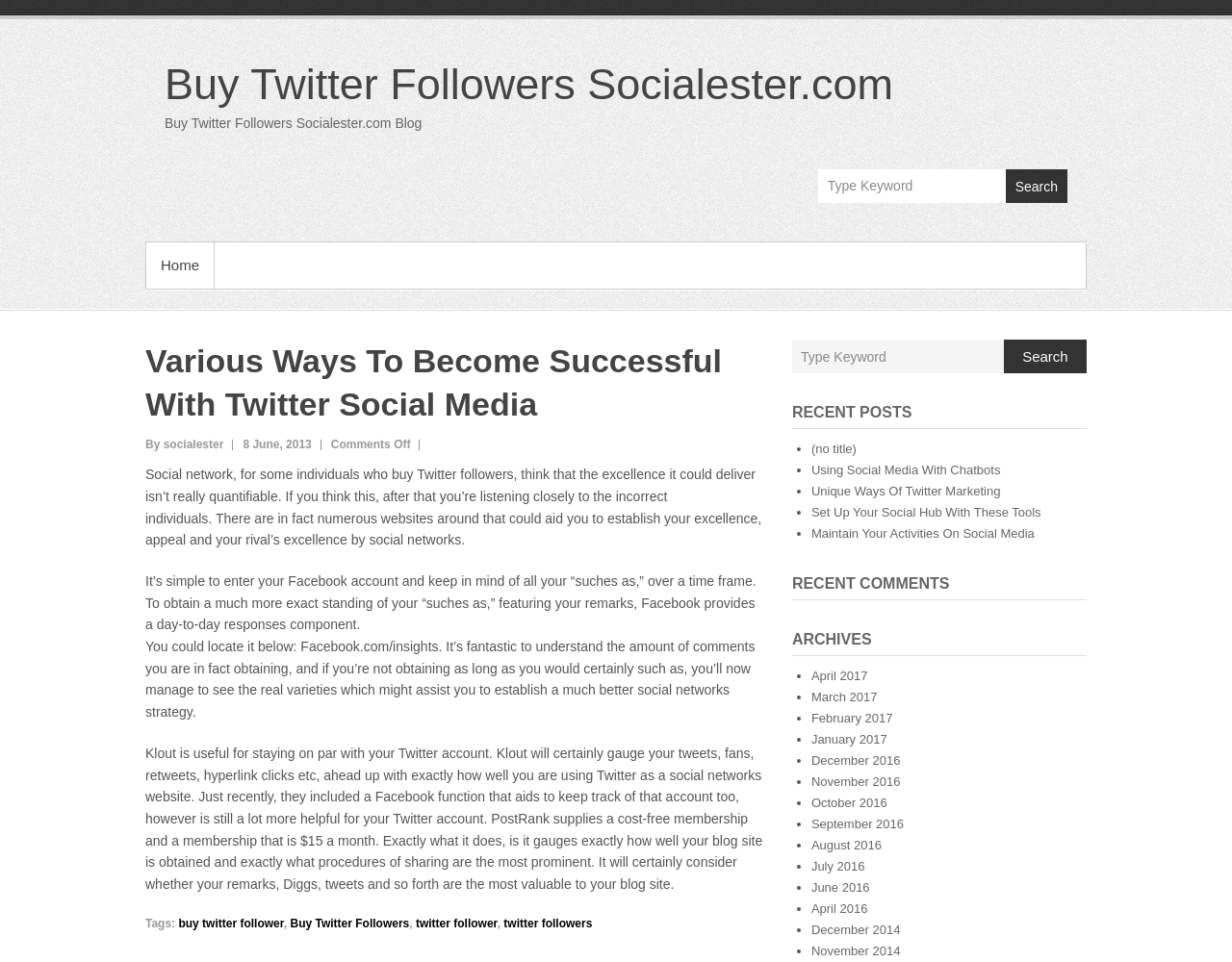Locate the bounding box of the user interface element based on this description: "Search".

[0.815, 0.353, 0.882, 0.388]